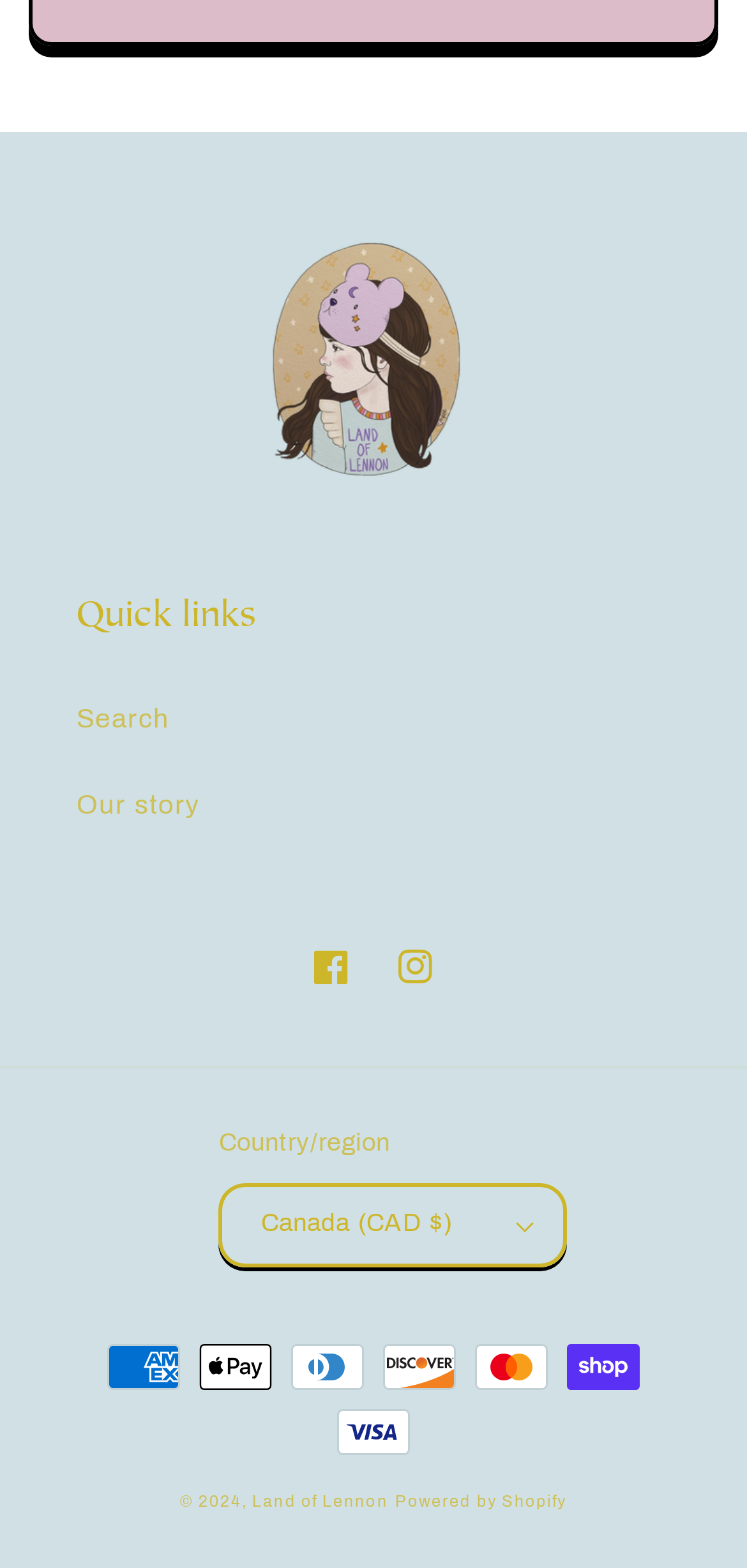Please determine the bounding box of the UI element that matches this description: Search. The coordinates should be given as (top-left x, top-left y, bottom-right x, bottom-right y), with all values between 0 and 1.

[0.103, 0.431, 0.897, 0.486]